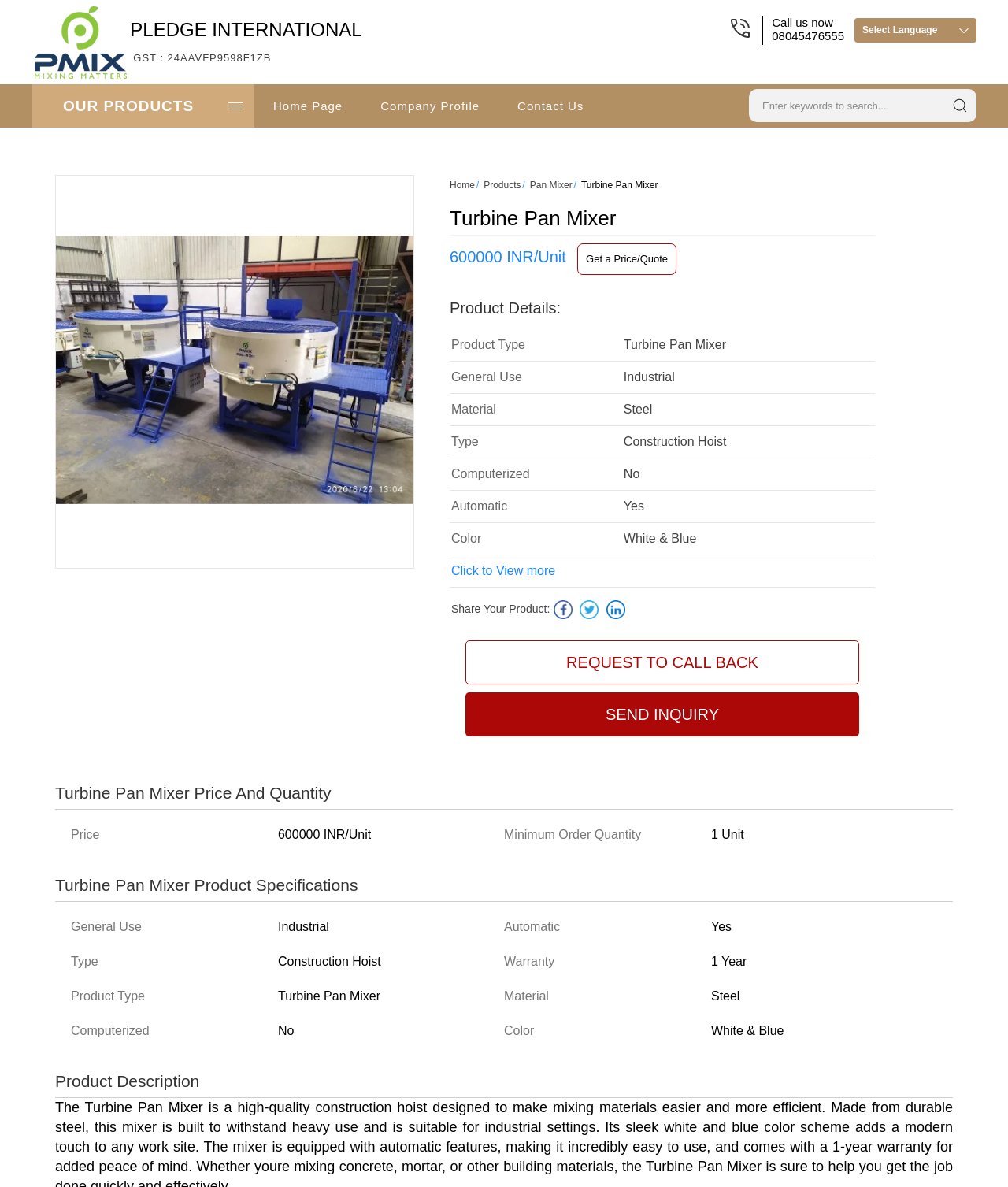Identify the bounding box of the UI element that matches this description: "Products".

[0.48, 0.151, 0.517, 0.161]